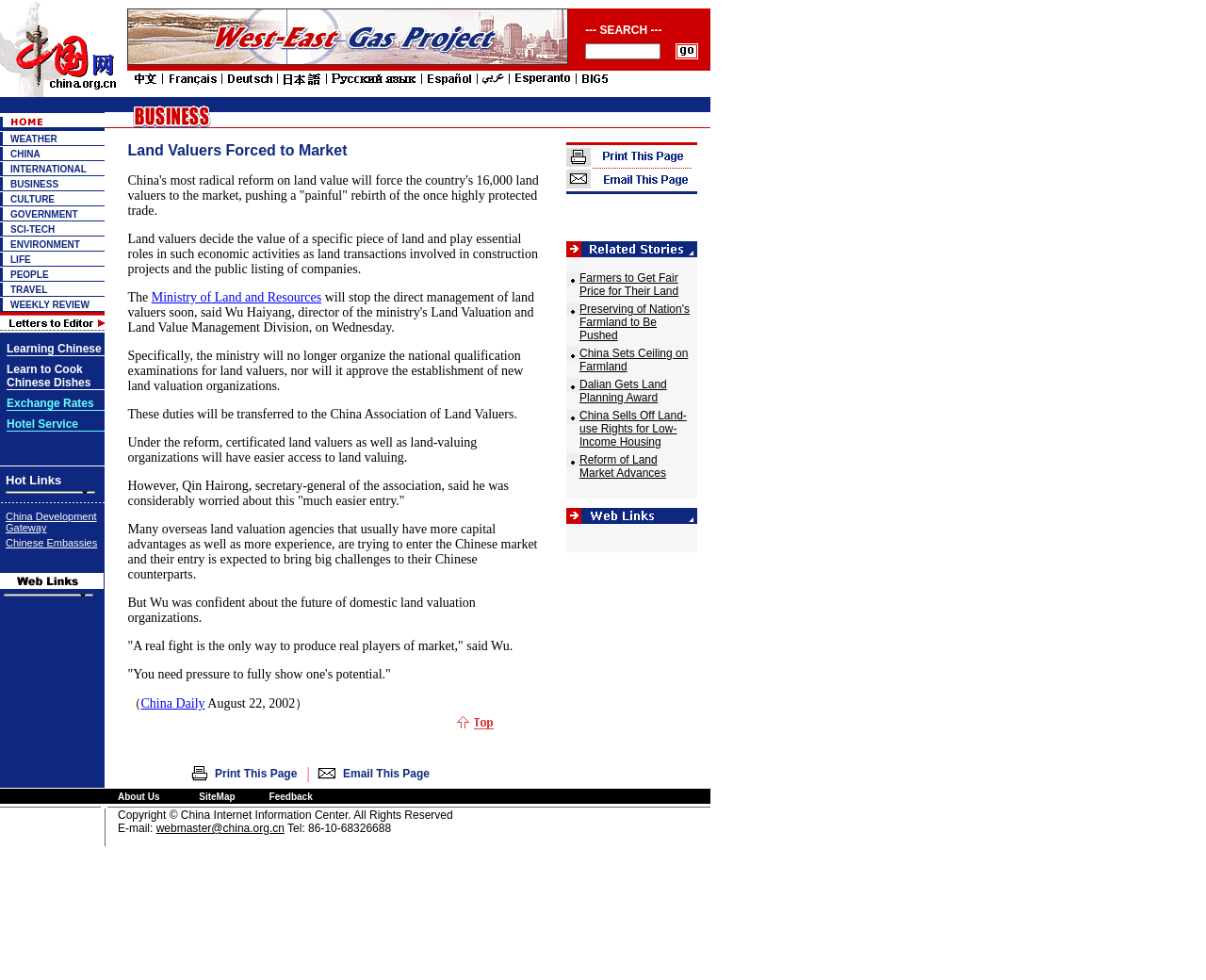Please identify the bounding box coordinates of where to click in order to follow the instruction: "Sort by shop order".

None